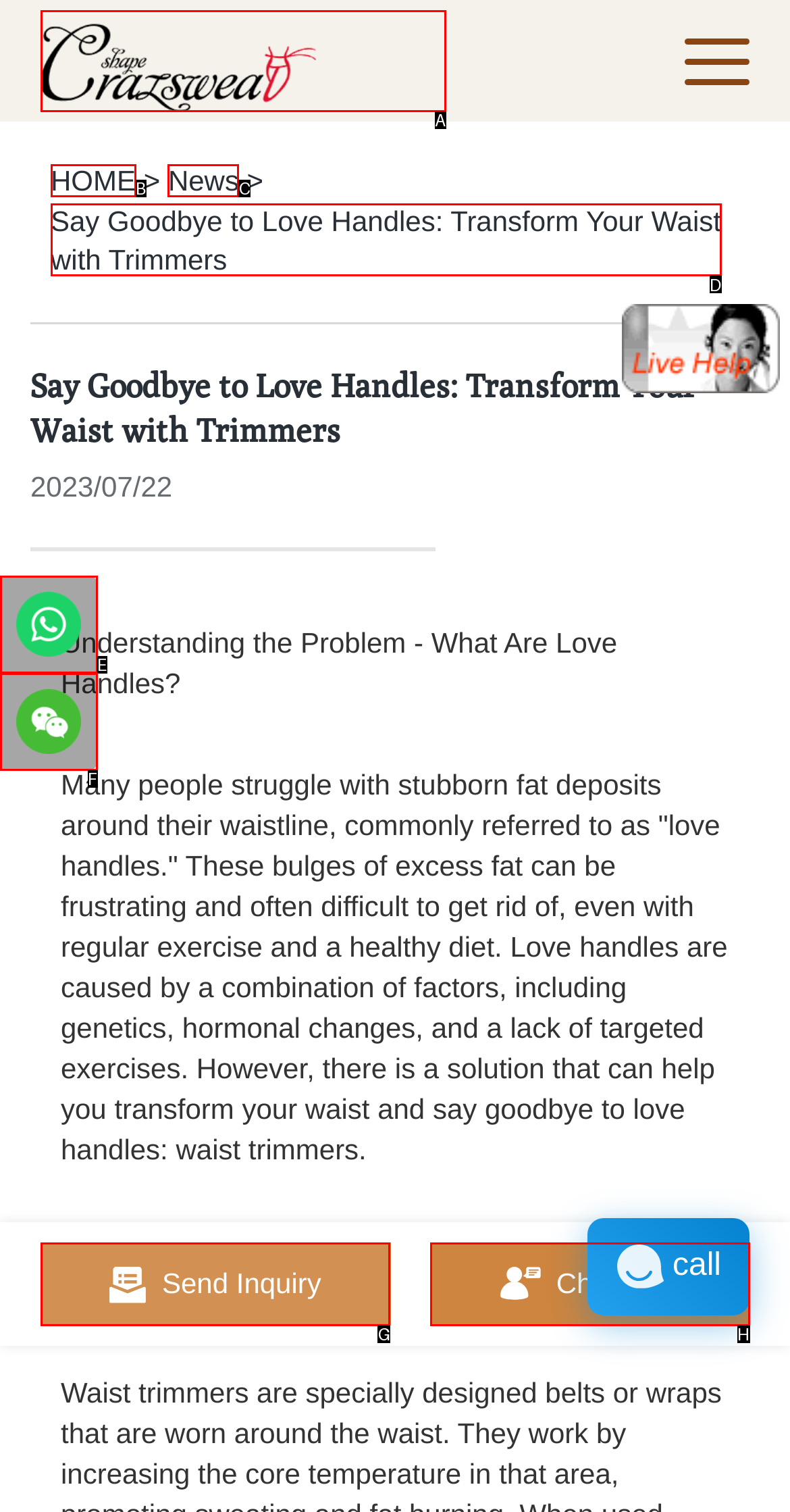Select the letter of the HTML element that best fits the description: HOME
Answer with the corresponding letter from the provided choices.

B